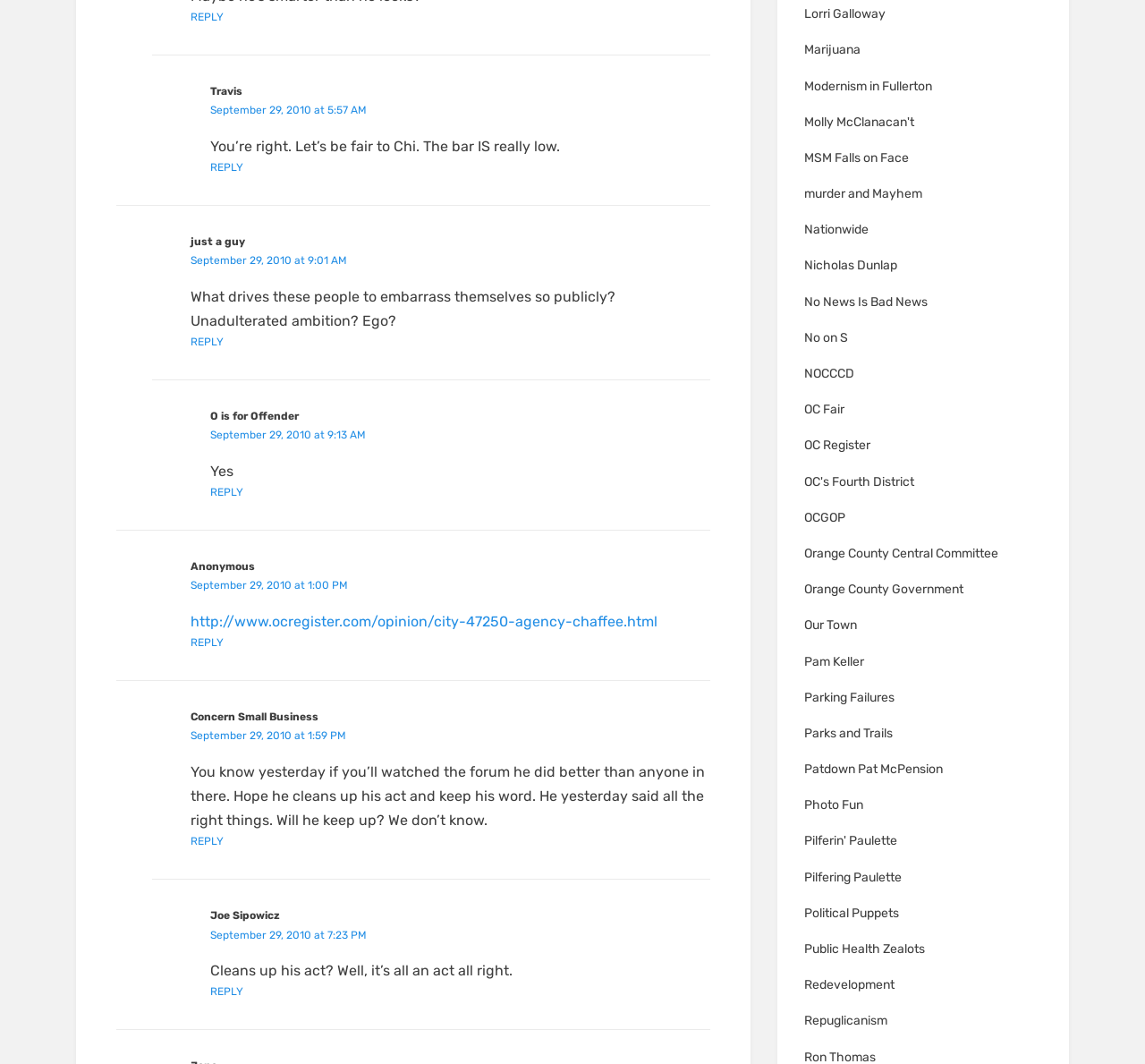Pinpoint the bounding box coordinates of the clickable area needed to execute the instruction: "Reply to Anonymous". The coordinates should be specified as four float numbers between 0 and 1, i.e., [left, top, right, bottom].

[0.166, 0.595, 0.195, 0.607]